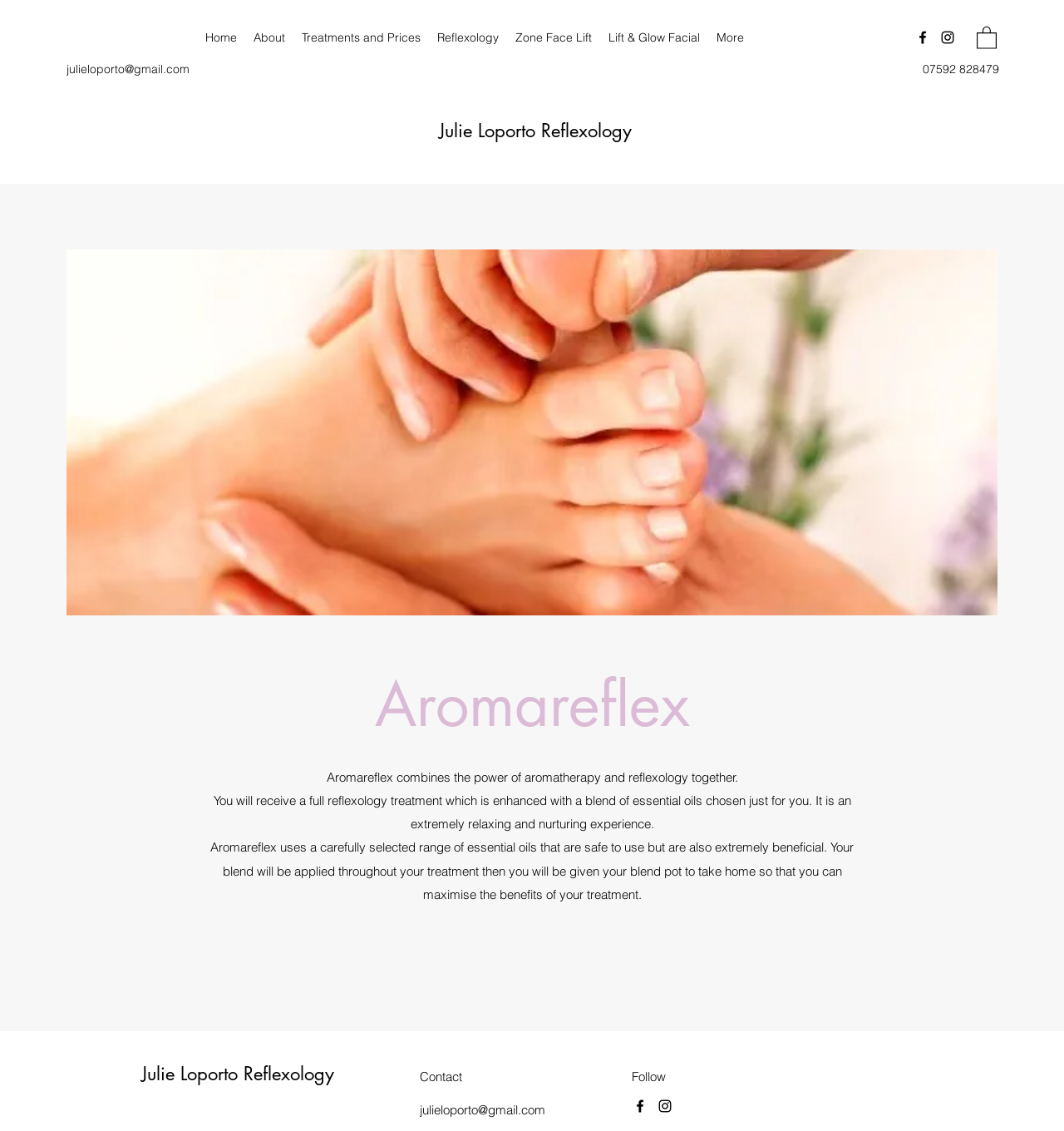Find and provide the bounding box coordinates for the UI element described with: "Julie Loporto Reflexology".

[0.412, 0.105, 0.593, 0.125]